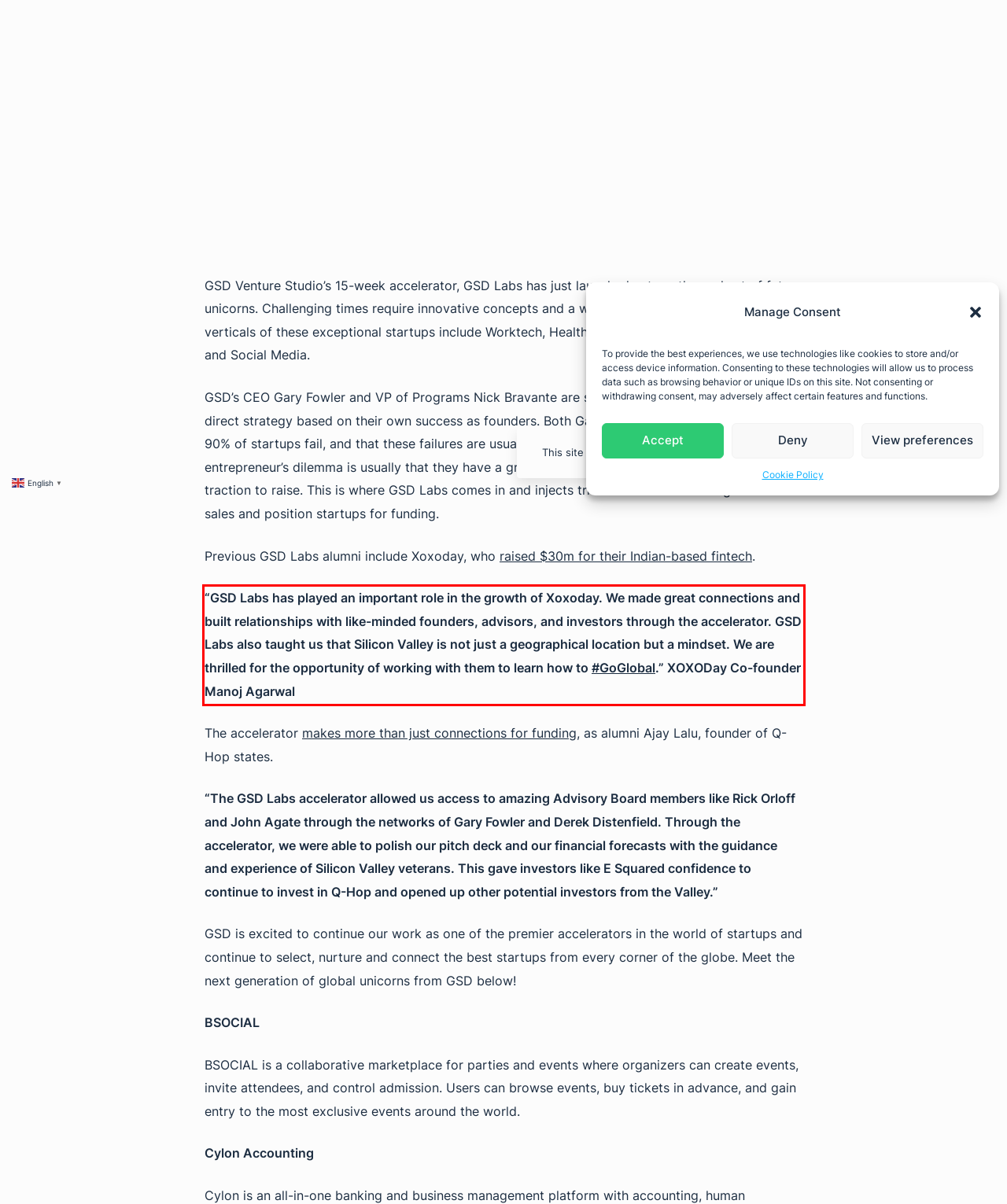Observe the screenshot of the webpage that includes a red rectangle bounding box. Conduct OCR on the content inside this red bounding box and generate the text.

“GSD Labs has played an important role in the growth of Xoxoday. We made great connections and built relationships with like-minded founders, advisors, and investors through the accelerator. GSD Labs also taught us that Silicon Valley is not just a geographical location but a mindset. We are thrilled for the opportunity of working with them to learn how to #GoGlobal.” XOXODay Co-founder Manoj Agarwal